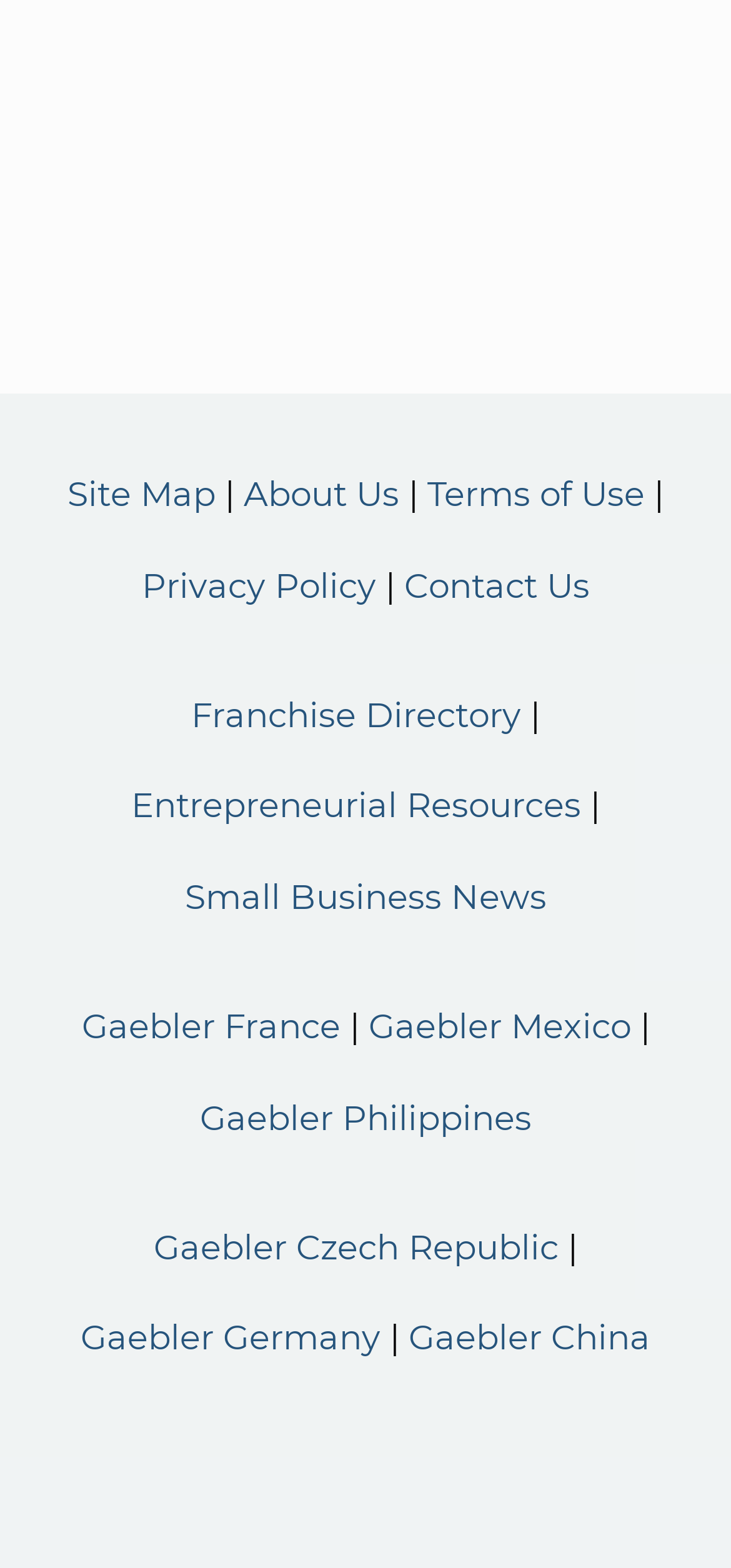What is the purpose of the 'About Us' link?
Please give a detailed and thorough answer to the question, covering all relevant points.

The 'About Us' link is typically used to provide information about the website, its creators, and its purpose. By clicking on this link, users can expect to find details about the website's mission, history, and team members.